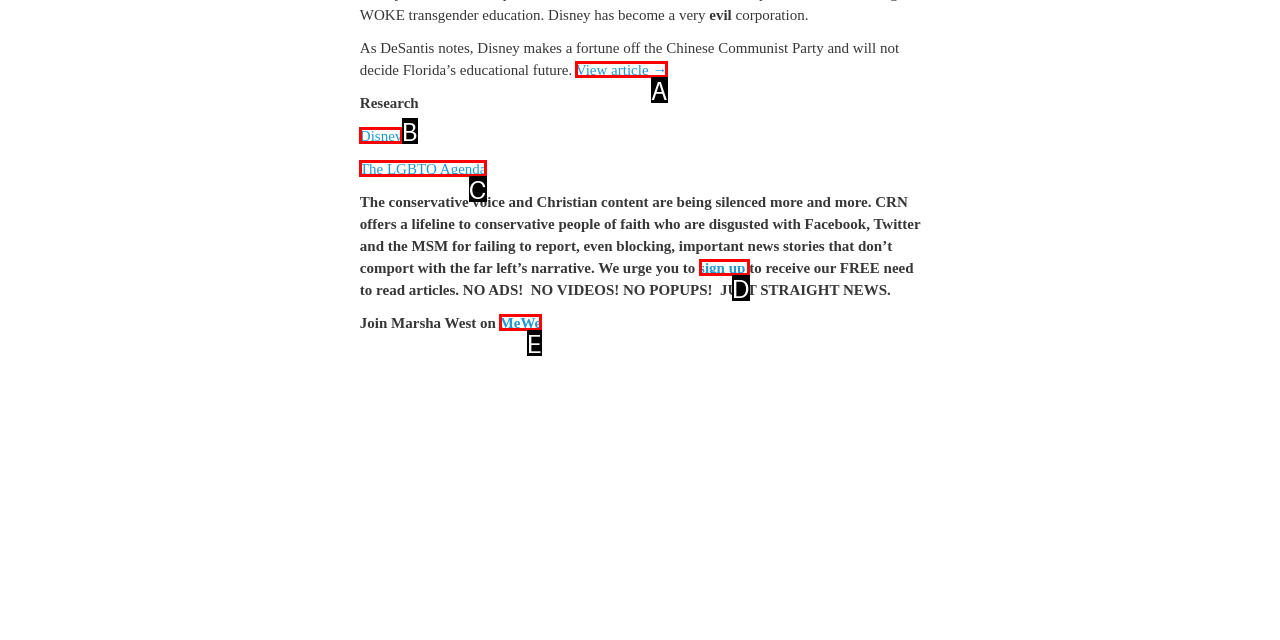Look at the description: View article →
Determine the letter of the matching UI element from the given choices.

A